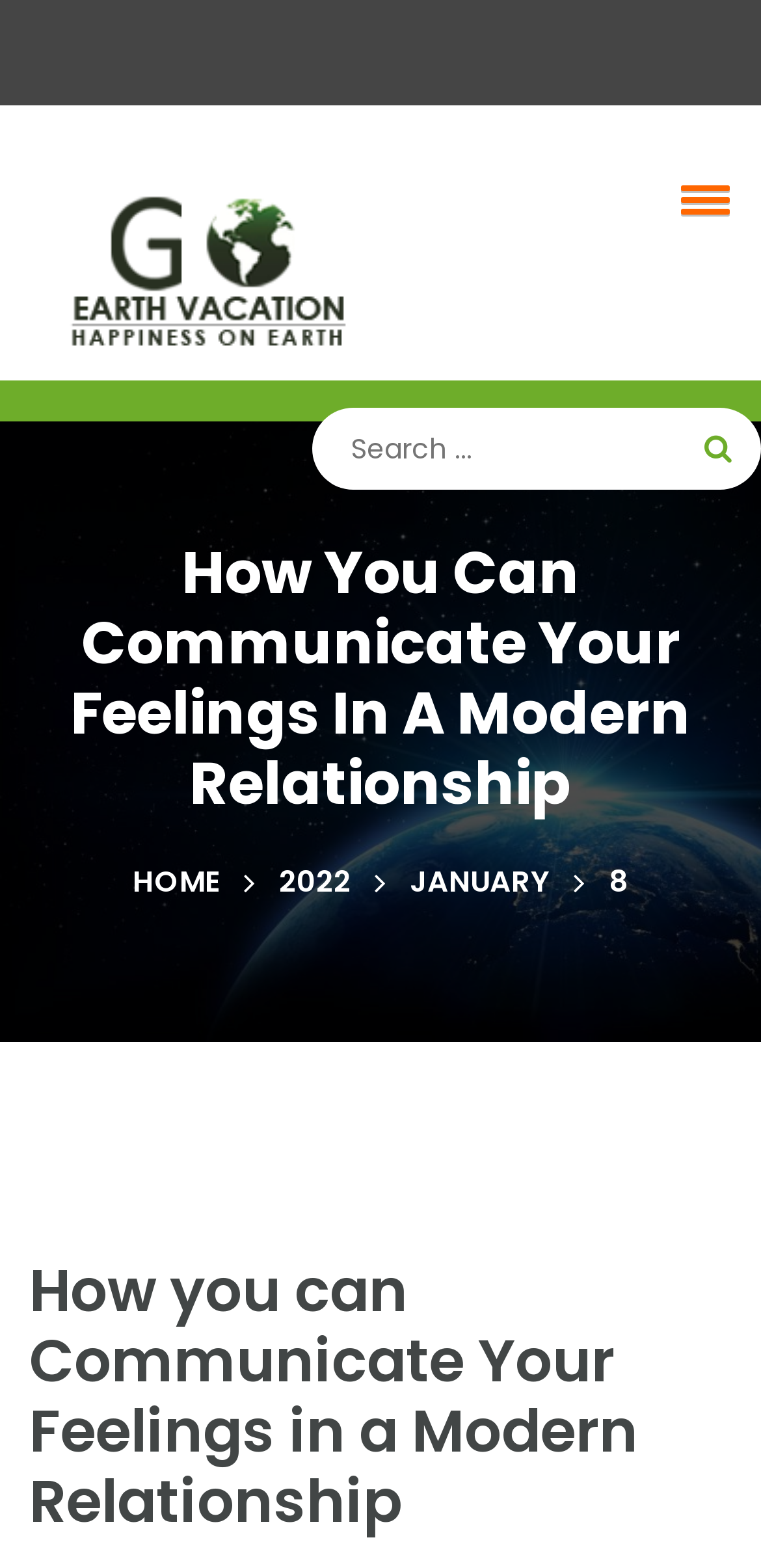What is the icon on the button?
Please provide a single word or phrase in response based on the screenshot.

magnifying glass